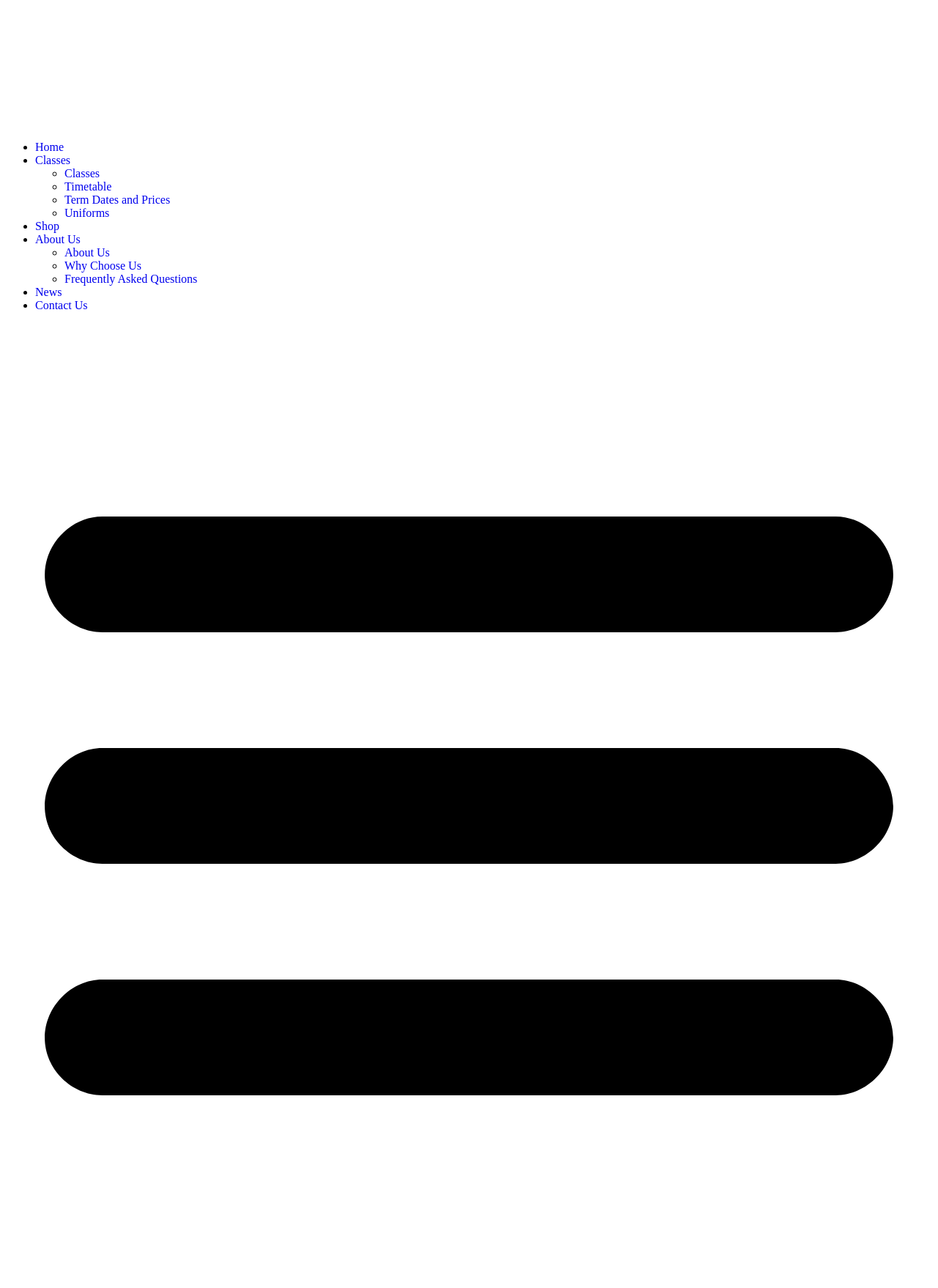Please indicate the bounding box coordinates for the clickable area to complete the following task: "Check News". The coordinates should be specified as four float numbers between 0 and 1, i.e., [left, top, right, bottom].

[0.038, 0.222, 0.066, 0.232]